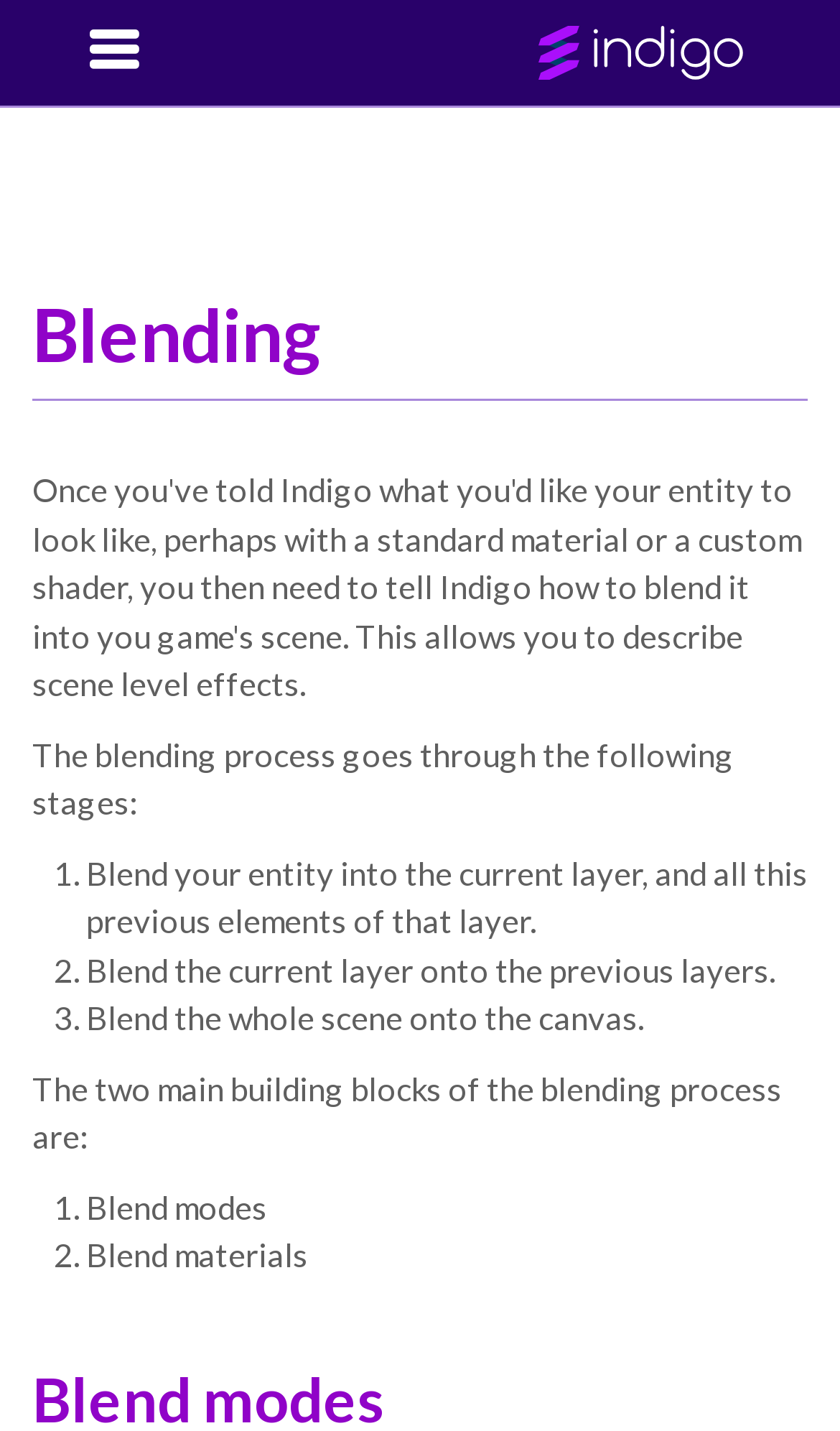What is the first stage of the blending process?
Look at the image and provide a short answer using one word or a phrase.

Blending entity into layer